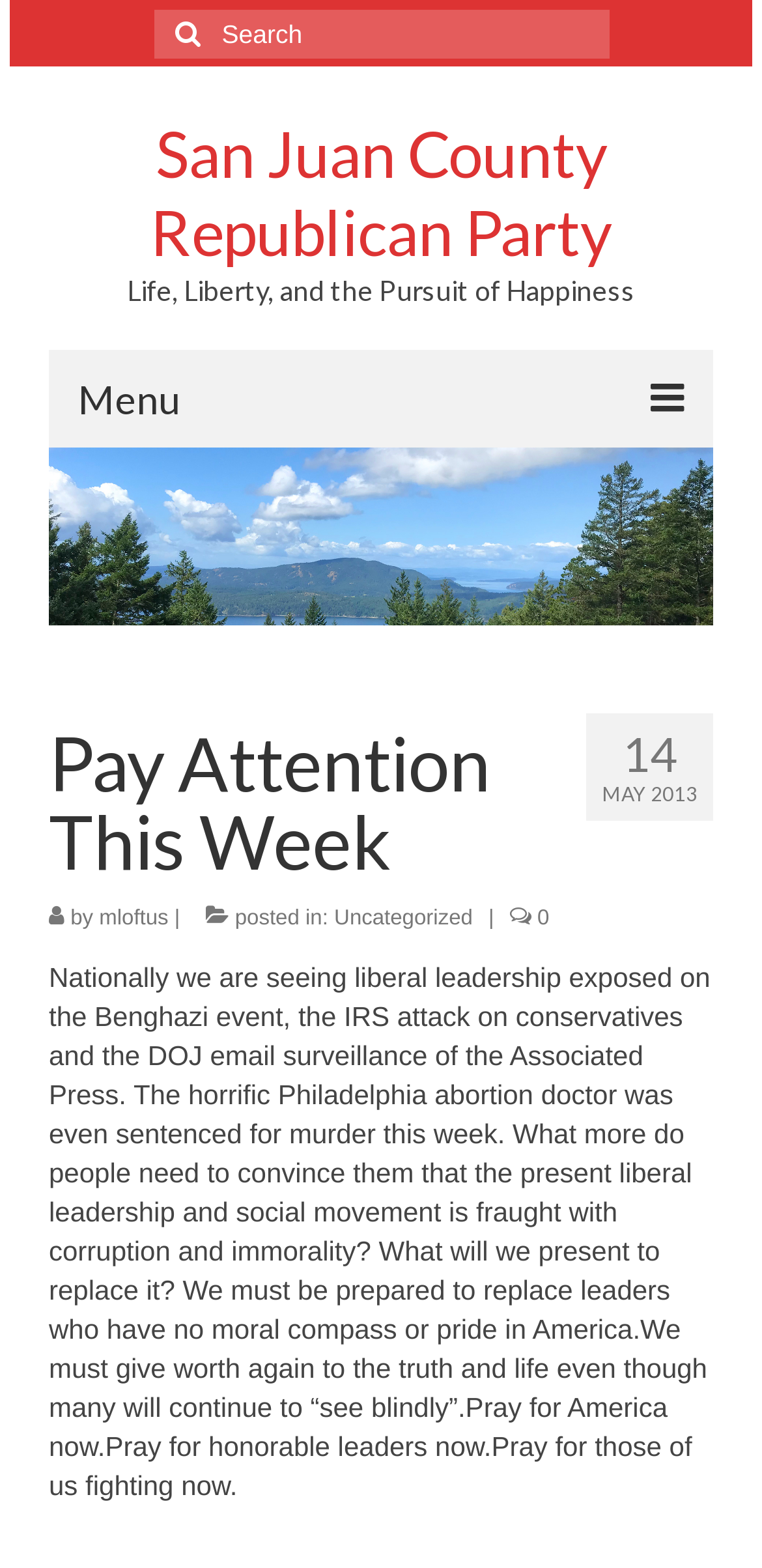Locate the bounding box coordinates of the item that should be clicked to fulfill the instruction: "Donate to the party".

[0.09, 0.553, 0.91, 0.604]